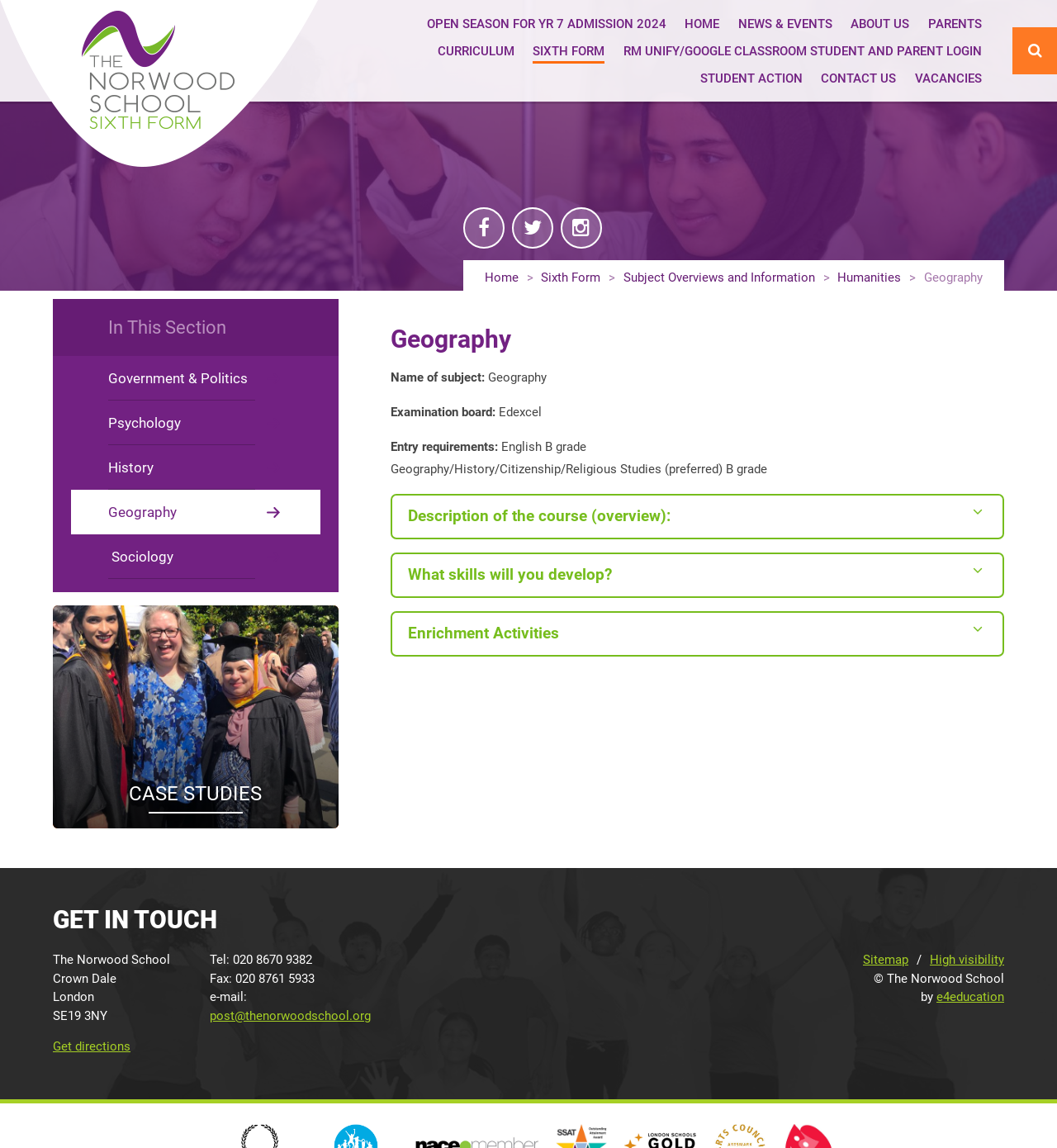Give a one-word or short phrase answer to the question: 
What is the required grade for English to take Geography?

B grade